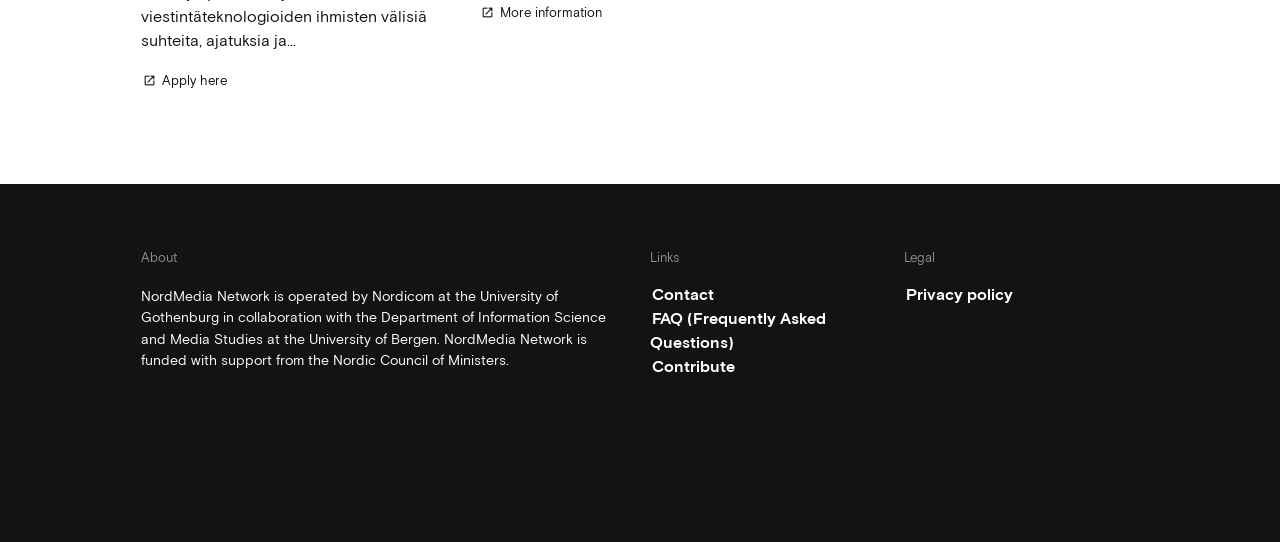Provide the bounding box coordinates for the area that should be clicked to complete the instruction: "Get more information".

[0.374, 0.002, 0.472, 0.045]